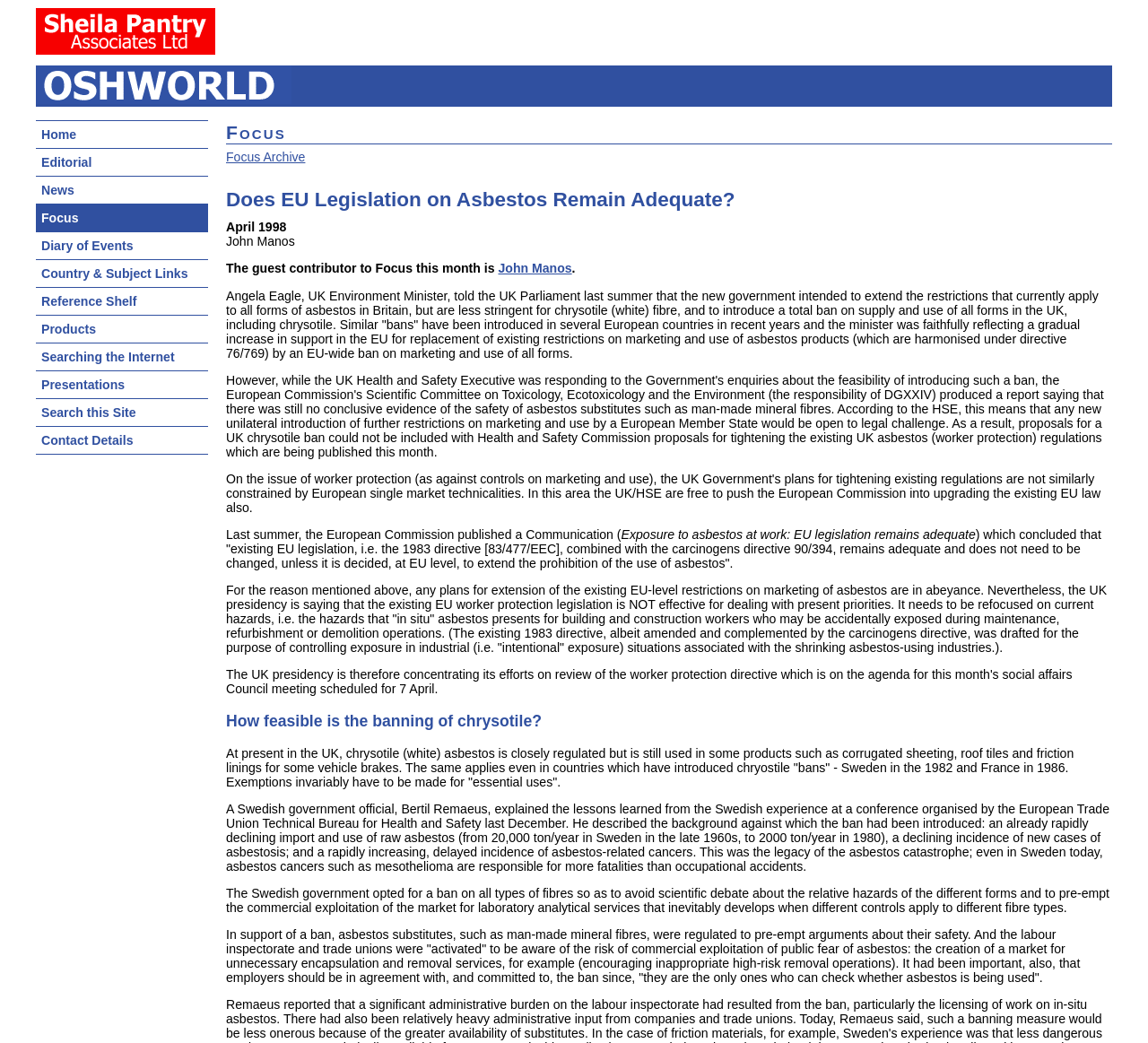Determine the coordinates of the bounding box for the clickable area needed to execute this instruction: "view LINDIS PASS – TRANSPORT DATABASE".

None